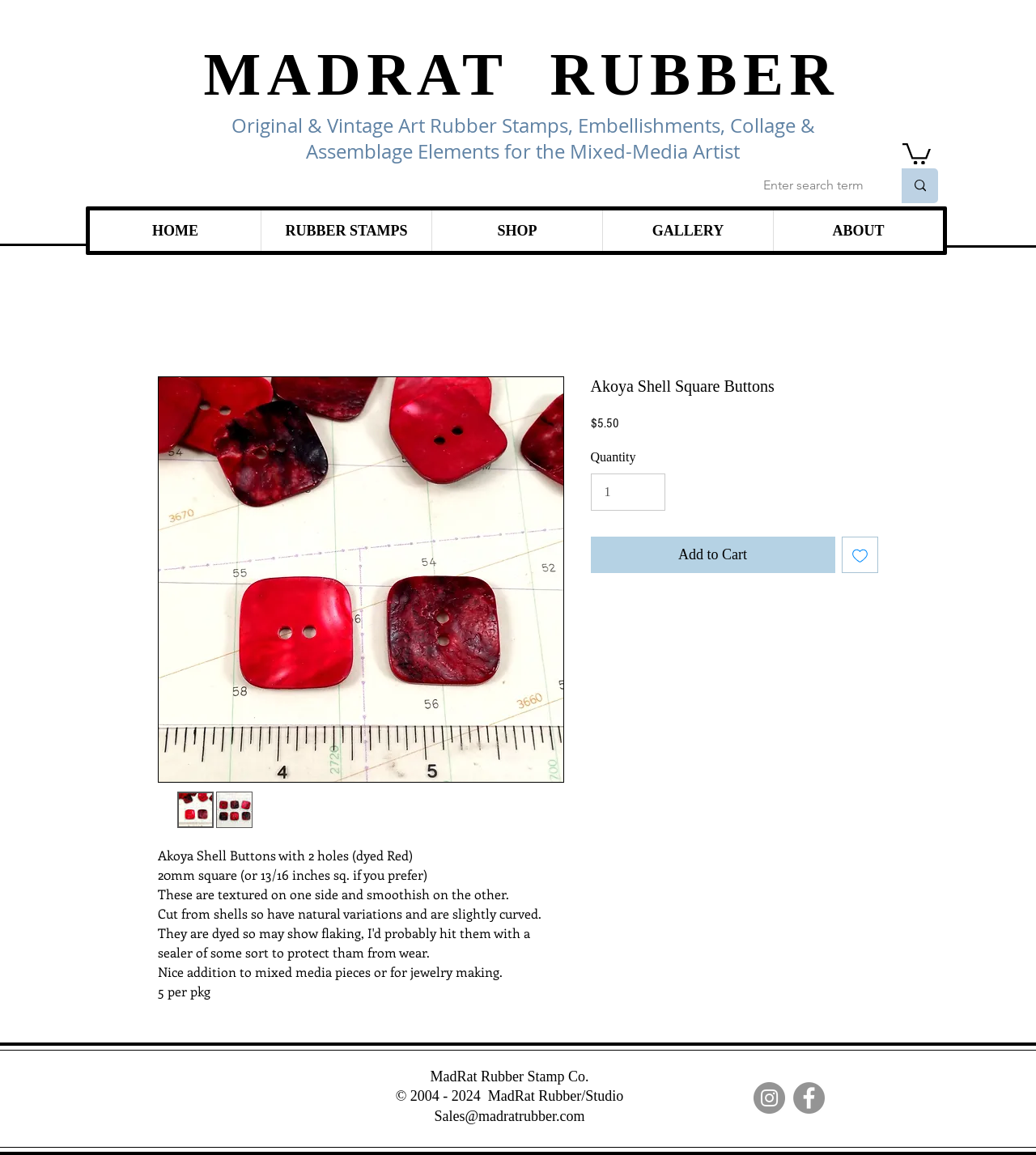Refer to the image and provide an in-depth answer to the question: 
What is the name of the company?

I found the company name by looking at the footer section of the webpage, where it is written as 'MadRat Rubber Stamp Co.'